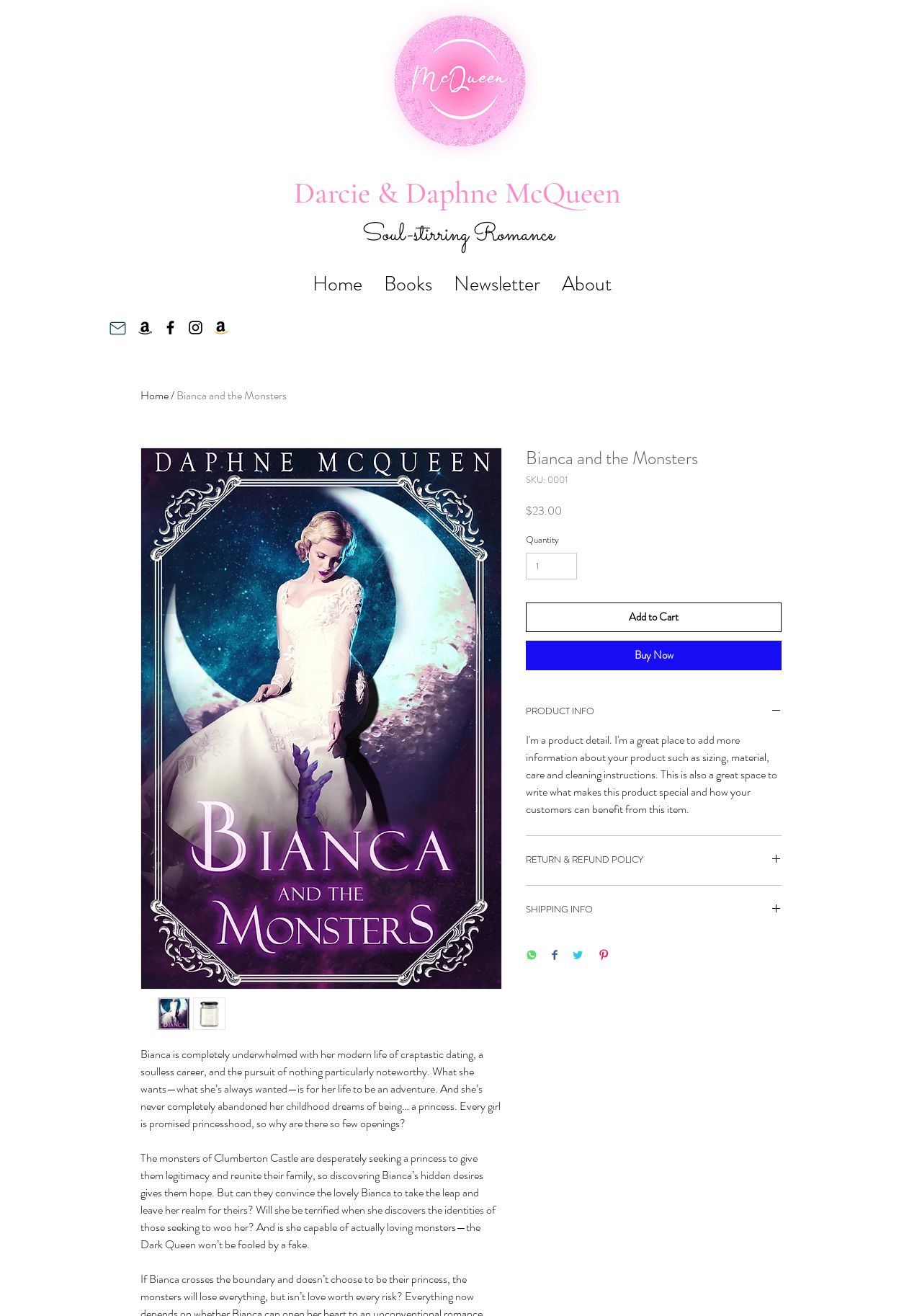Please provide a brief answer to the question using only one word or phrase: 
What can be done with the 'Quantity' spinbutton?

set quantity